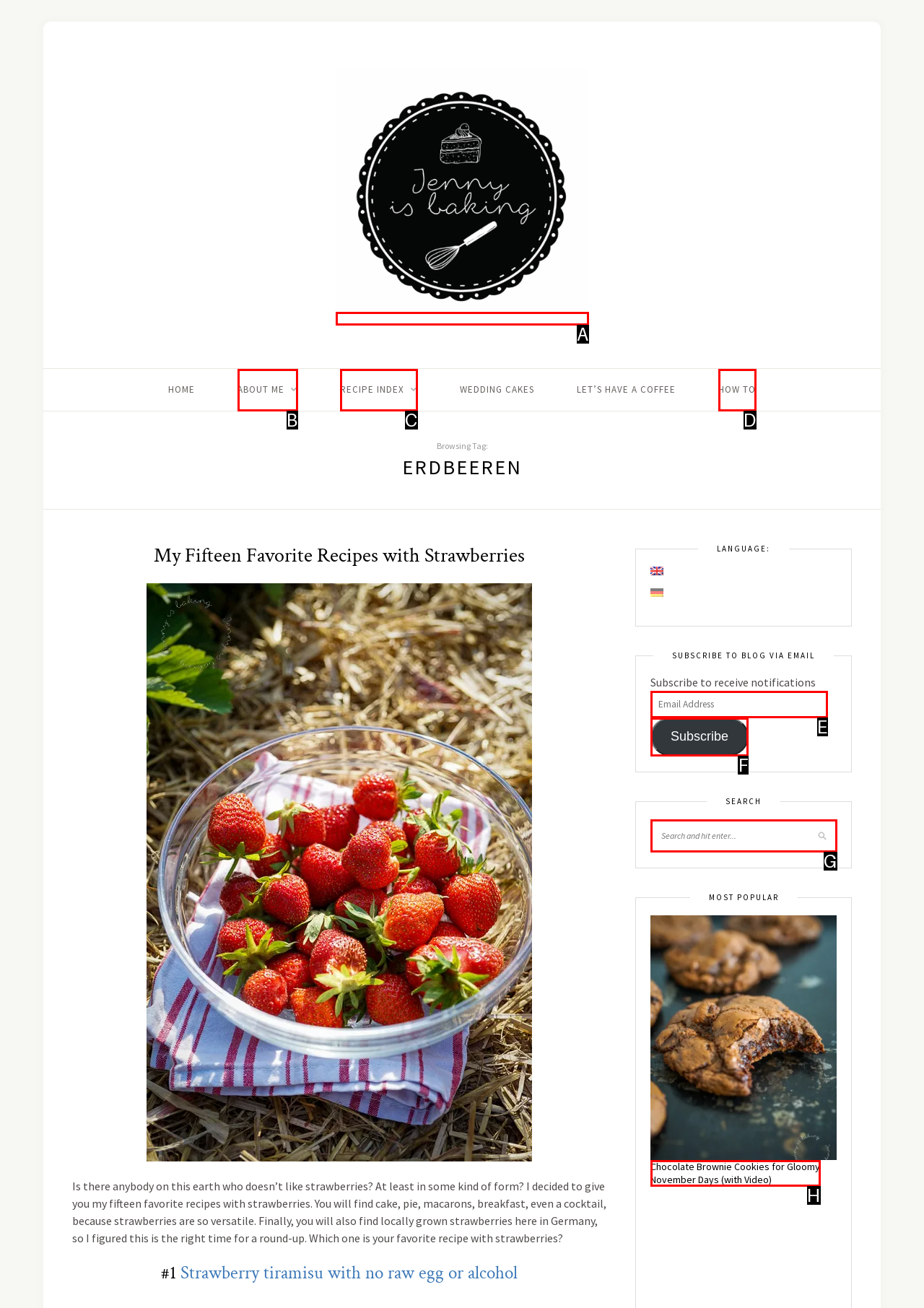Select the letter associated with the UI element you need to click to perform the following action: Subscribe to the blog via email
Reply with the correct letter from the options provided.

F